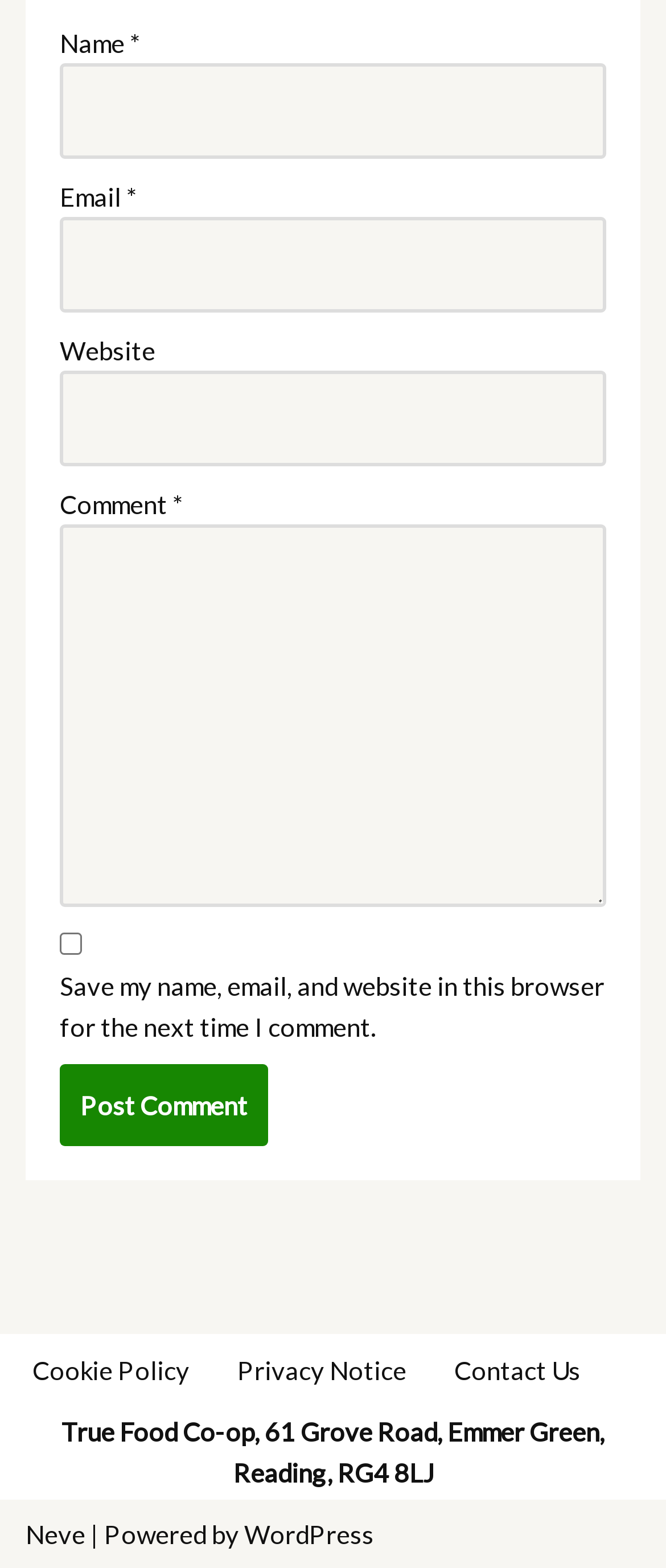Provide a one-word or short-phrase answer to the question:
What is the platform used to power the website?

WordPress